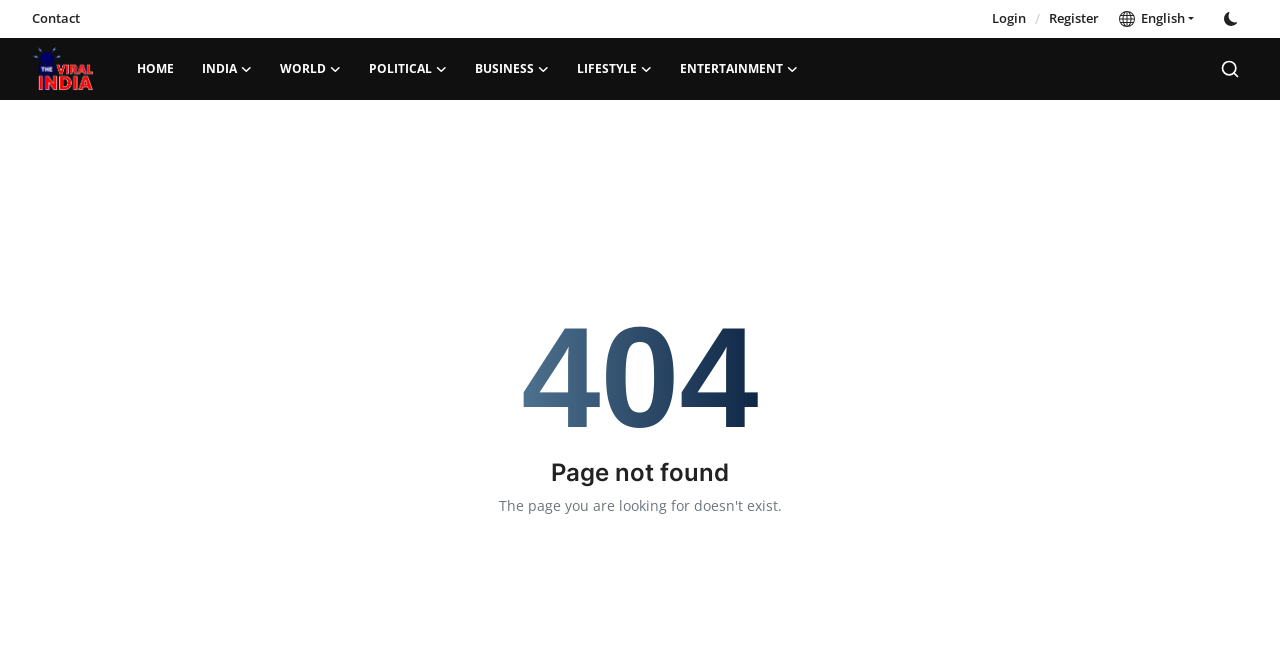How many categories are on the top navigation bar?
Please answer the question as detailed as possible based on the image.

I counted the categories on the top navigation bar, and there are six categories: 'HOME', 'INDIA', 'WORLD', 'POLITICAL', 'BUSINESS', and 'LIFESTYLE'.